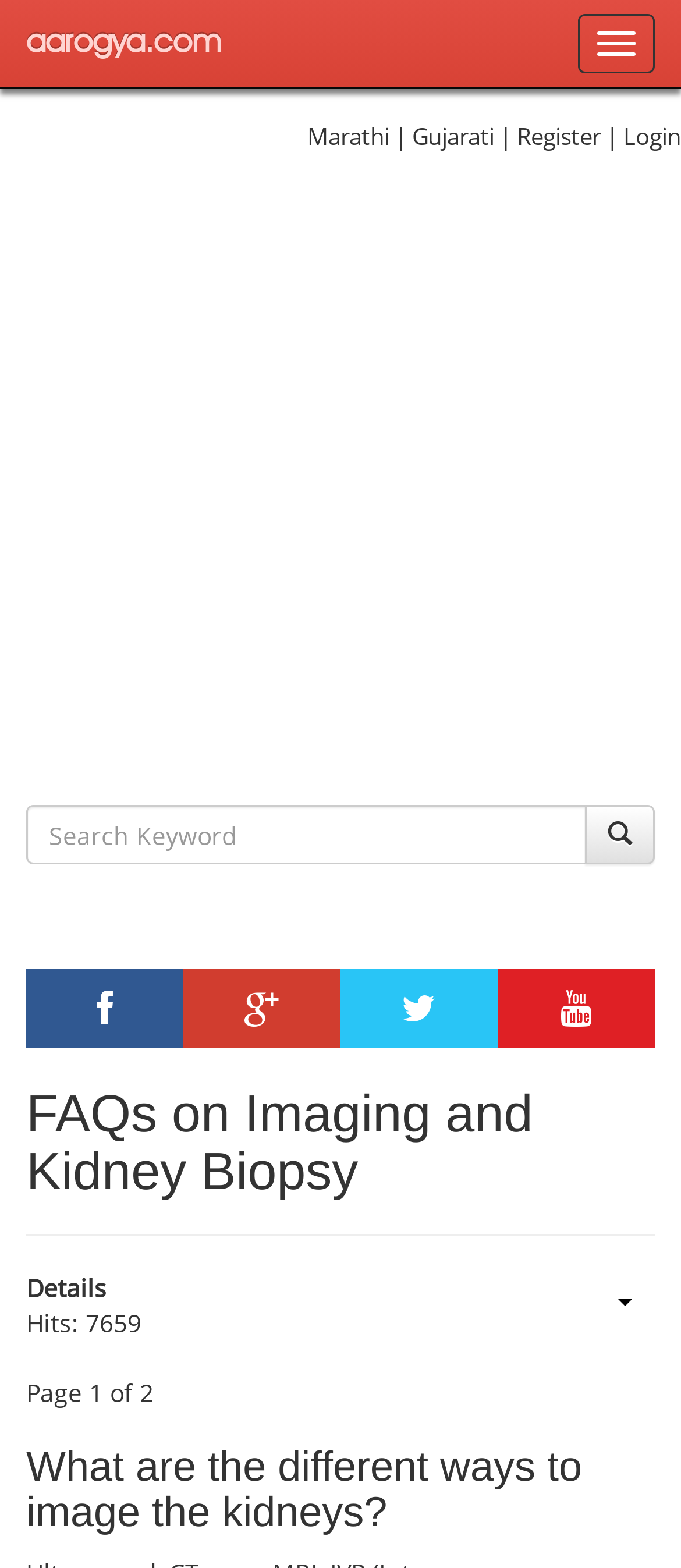How many pages of FAQs are there?
Please provide a comprehensive answer based on the information in the image.

At the bottom of the webpage, I found the text 'Page 1 of 2', which indicates that there are two pages of FAQs.